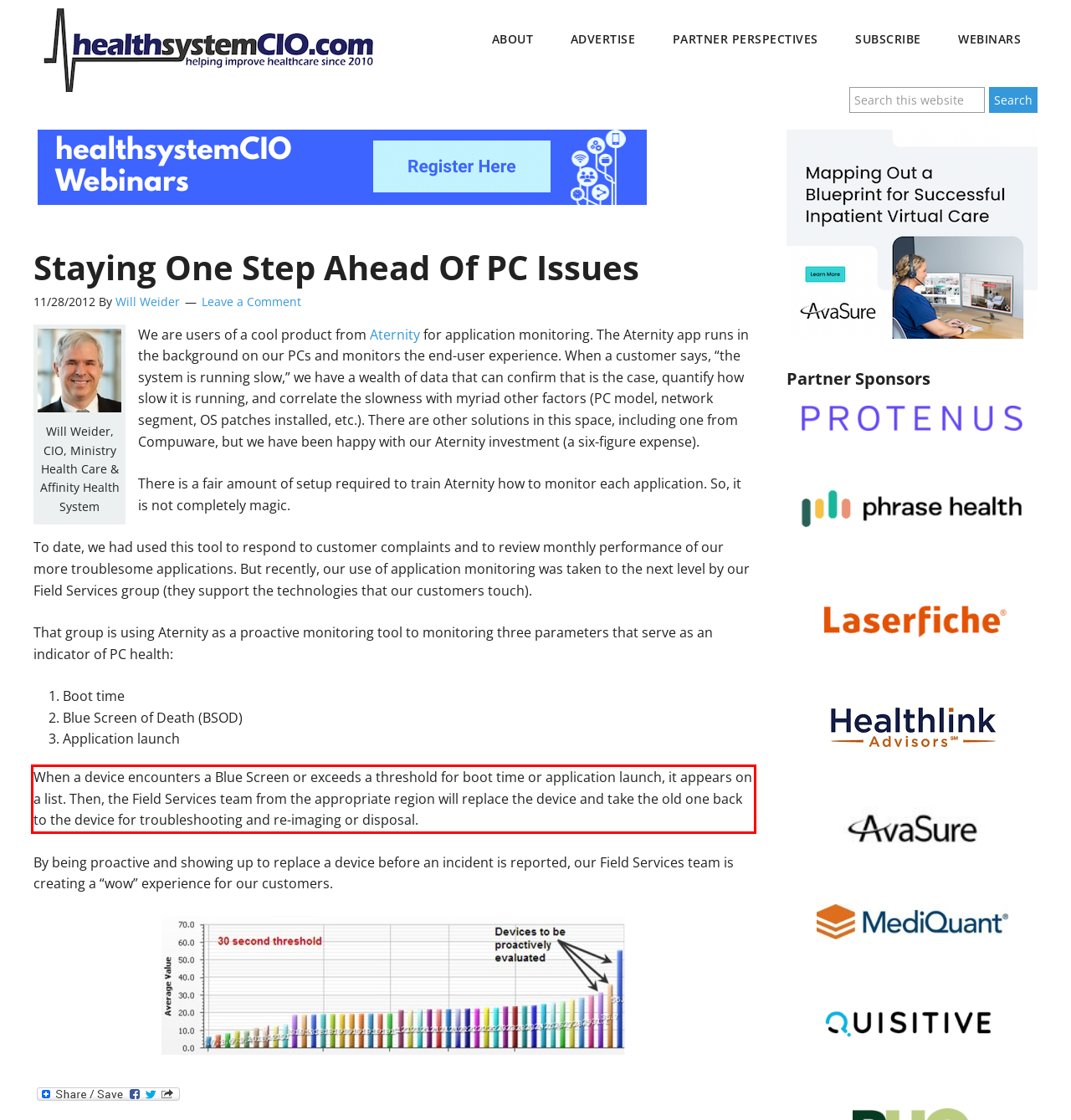Given a webpage screenshot, locate the red bounding box and extract the text content found inside it.

When a device encounters a Blue Screen or exceeds a threshold for boot time or application launch, it appears on a list. Then, the Field Services team from the appropriate region will replace the device and take the old one back to the device for troubleshooting and re-imaging or disposal.